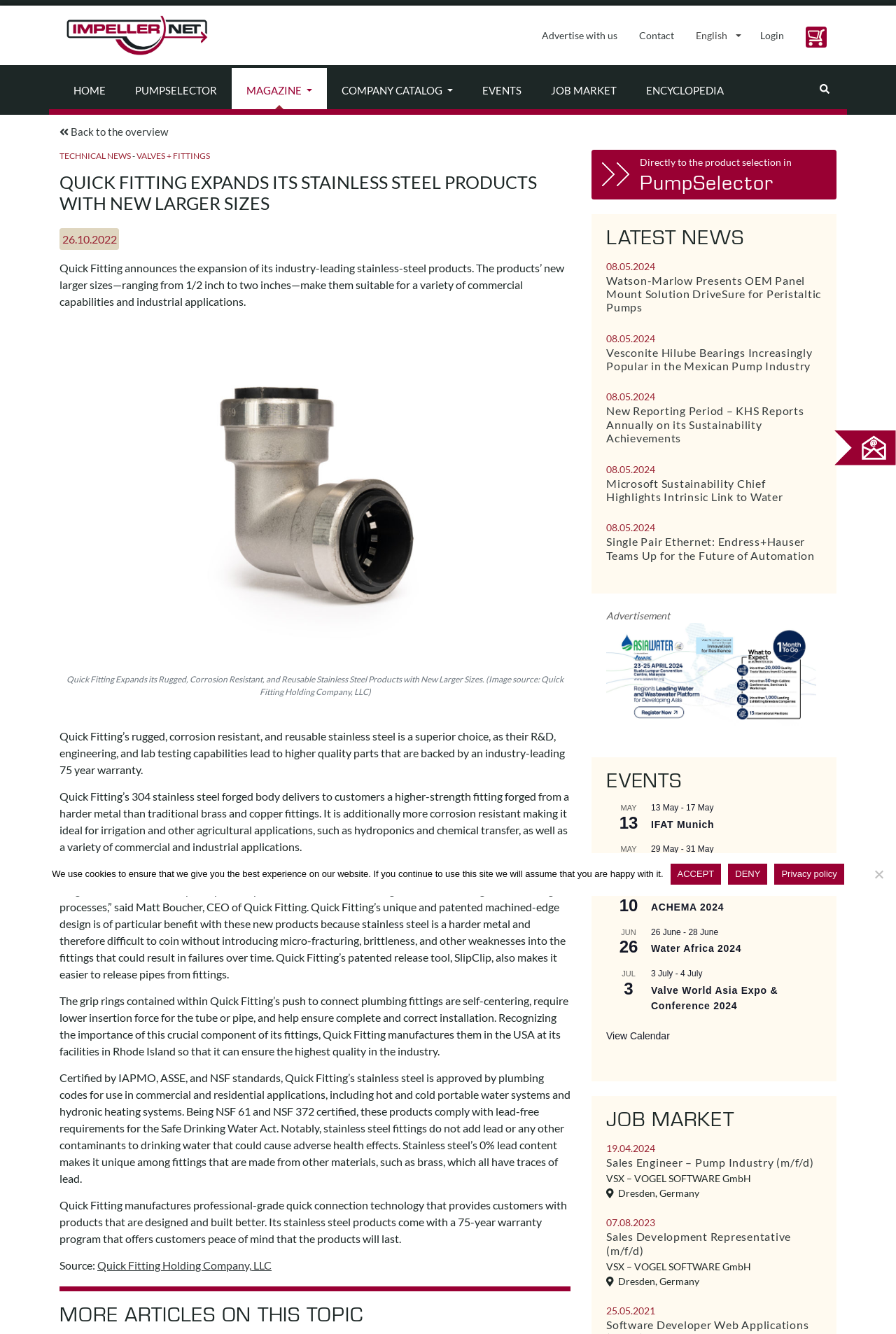What is the warranty period of Quick Fitting's products?
Give a detailed explanation using the information visible in the image.

The article mentions that Quick Fitting's stainless steel products come with a 75-year warranty program, which offers customers peace of mind that the products will last.